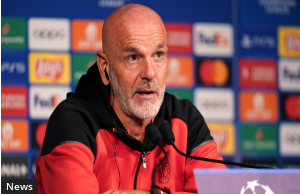What is the atmosphere of the event?
Look at the image and construct a detailed response to the question.

The atmosphere of the event is professional, which is typical of high-stakes sports journalism, as indicated by the backdrop featuring a colorful array of logos and banners.